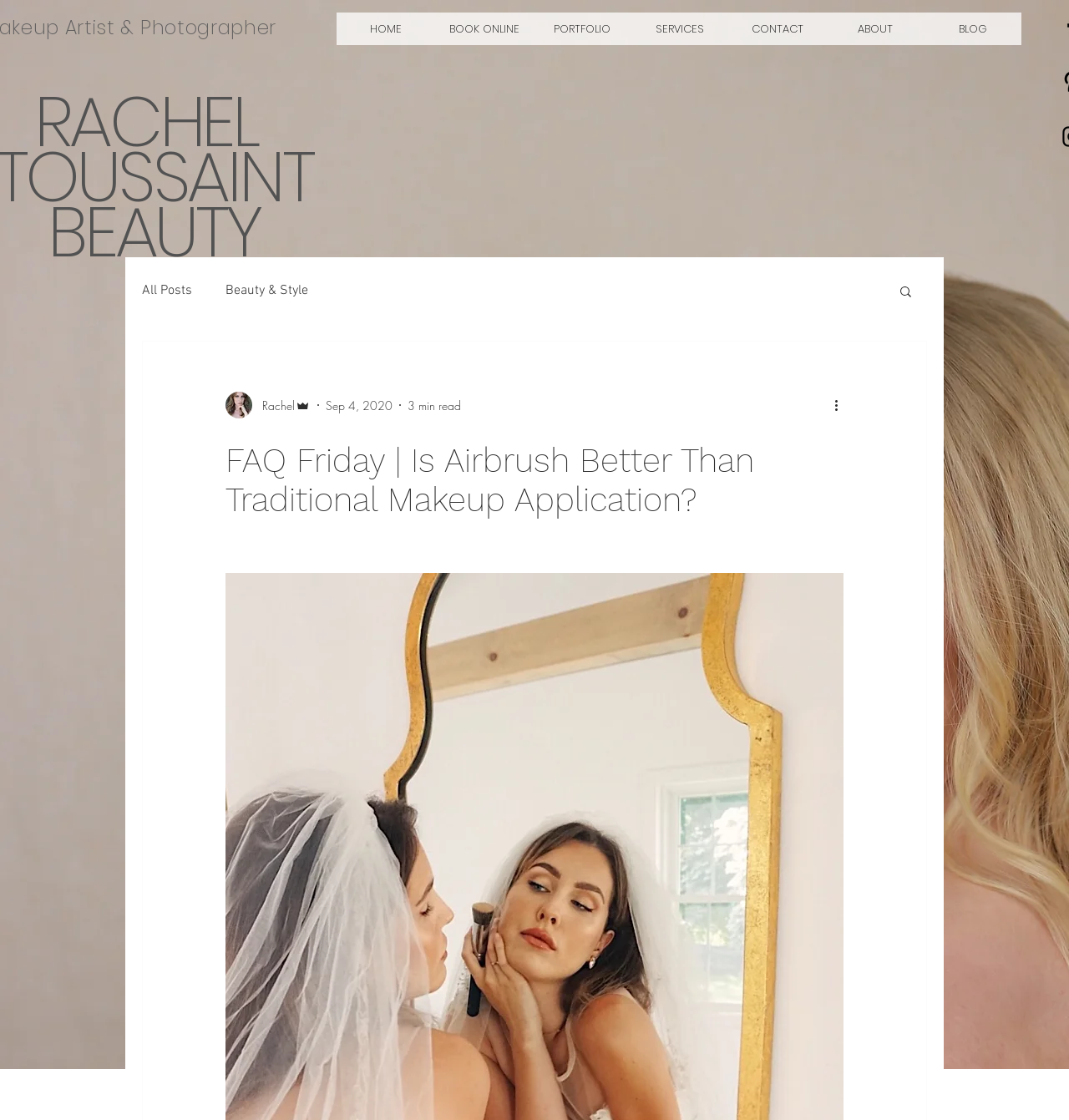Answer the question using only a single word or phrase: 
How many navigation links are present?

8